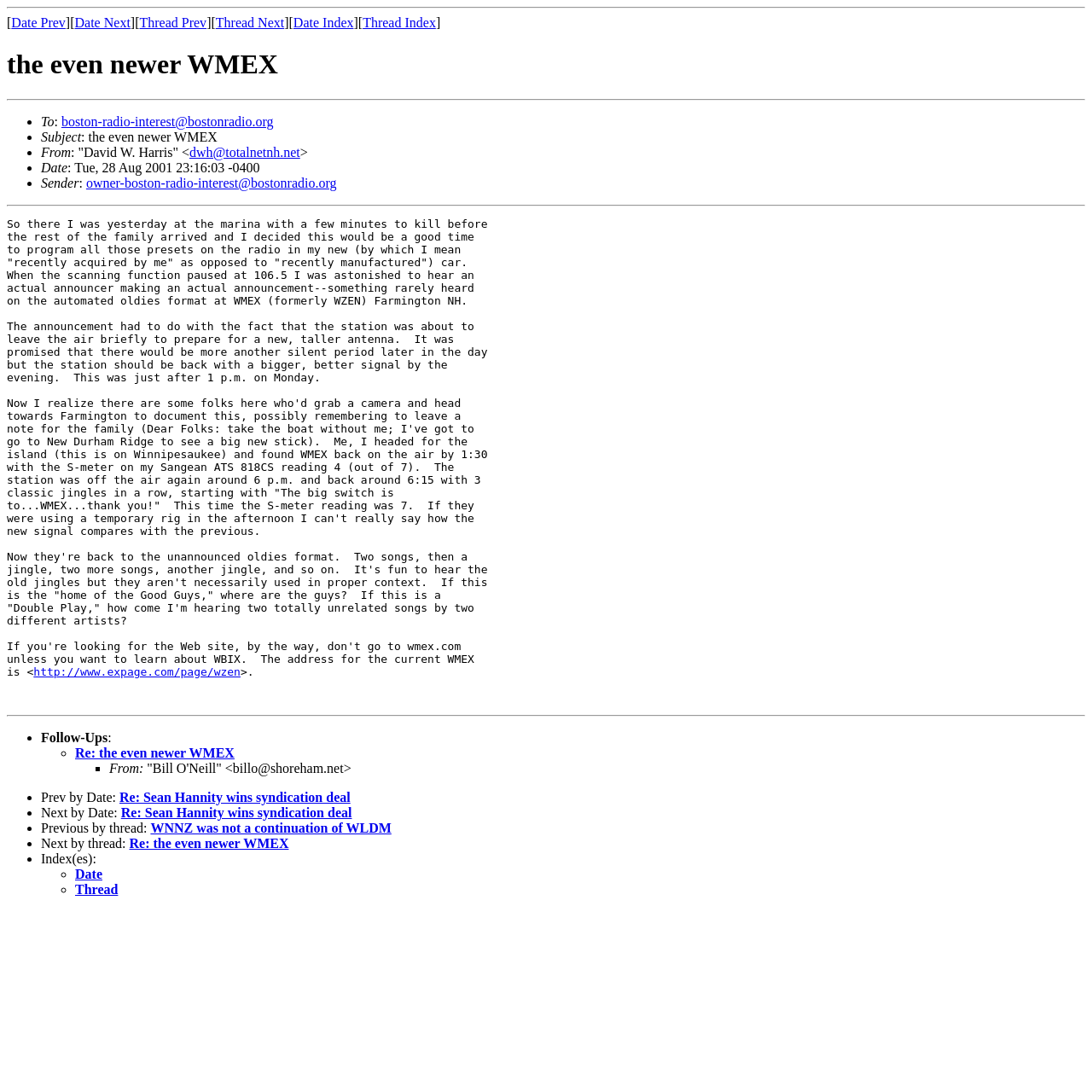Locate the bounding box coordinates of the clickable area to execute the instruction: "Check 'Follow-Ups'". Provide the coordinates as four float numbers between 0 and 1, represented as [left, top, right, bottom].

[0.038, 0.669, 0.099, 0.682]